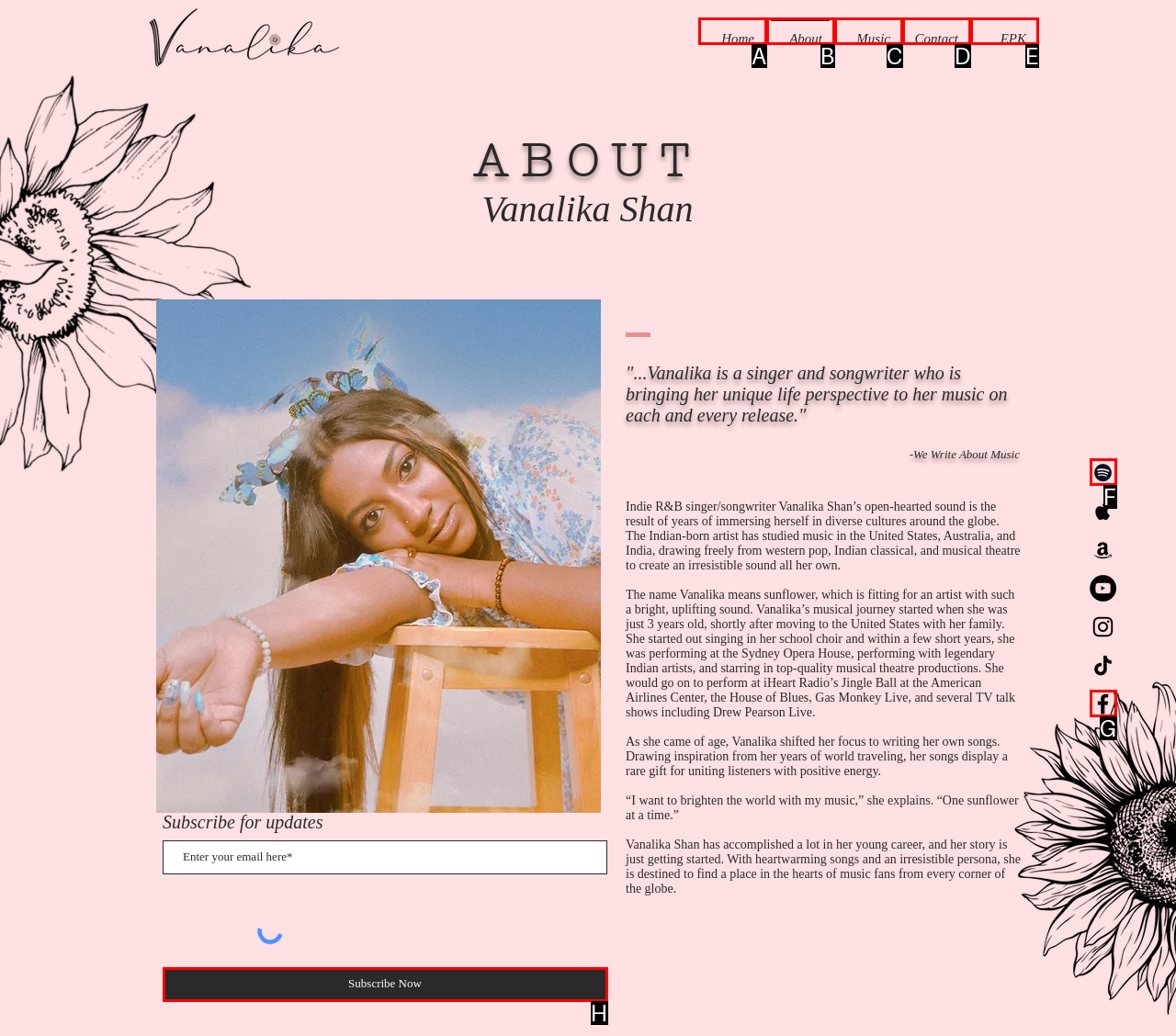Which option best describes: Music
Respond with the letter of the appropriate choice.

C